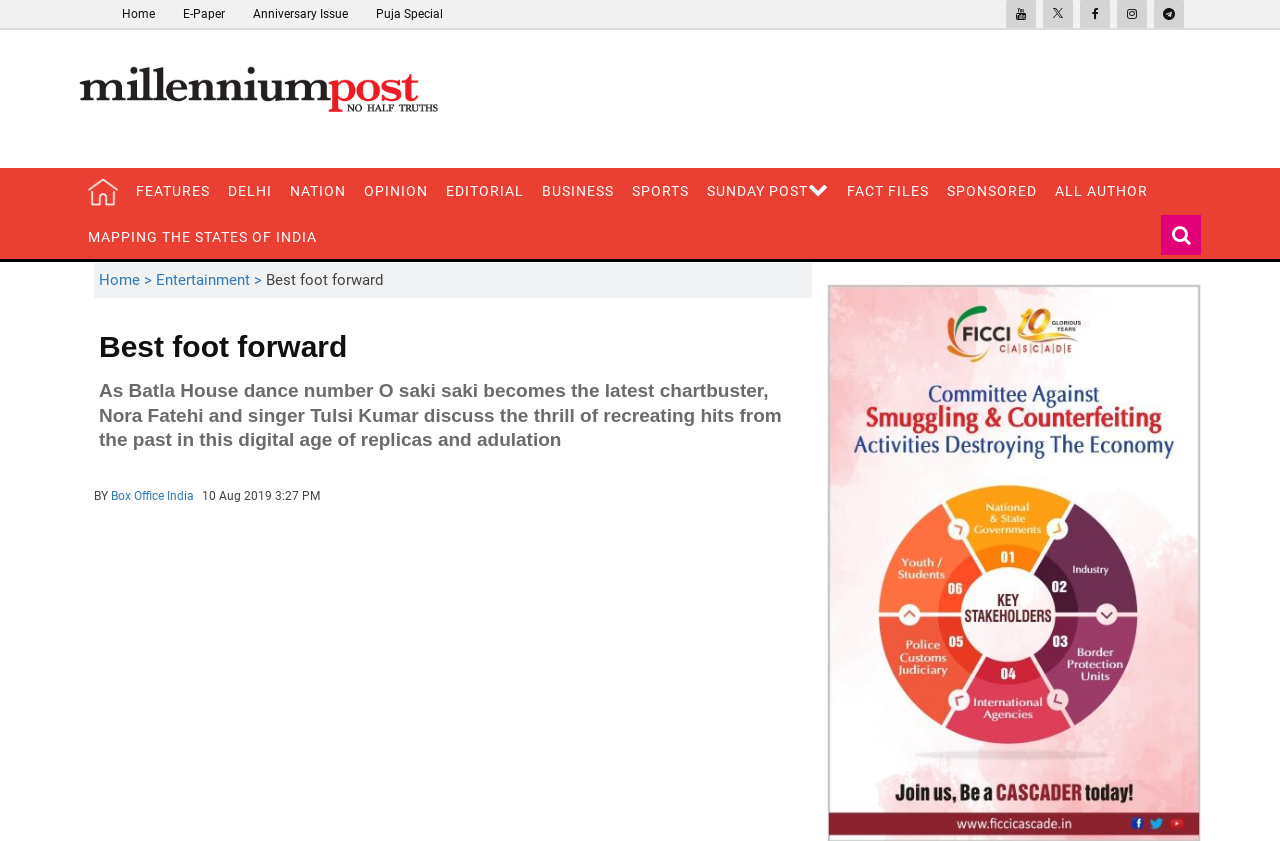What is the topic of the main article?
Use the screenshot to answer the question with a single word or phrase.

Batla House dance number